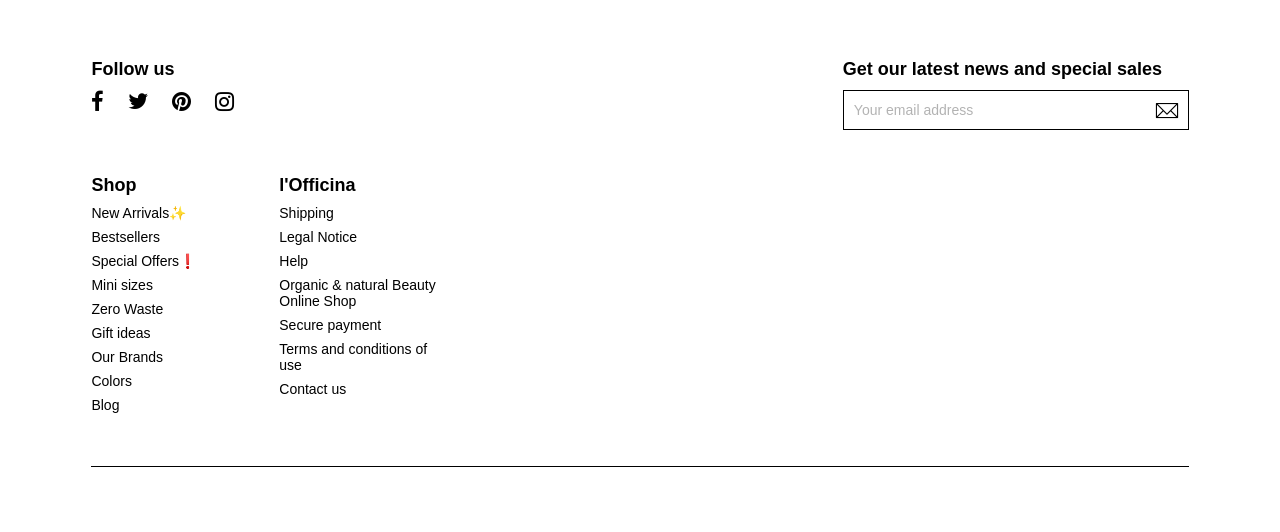Locate the bounding box coordinates of the clickable region to complete the following instruction: "Get our latest news and special sales."

[0.658, 0.168, 0.929, 0.244]